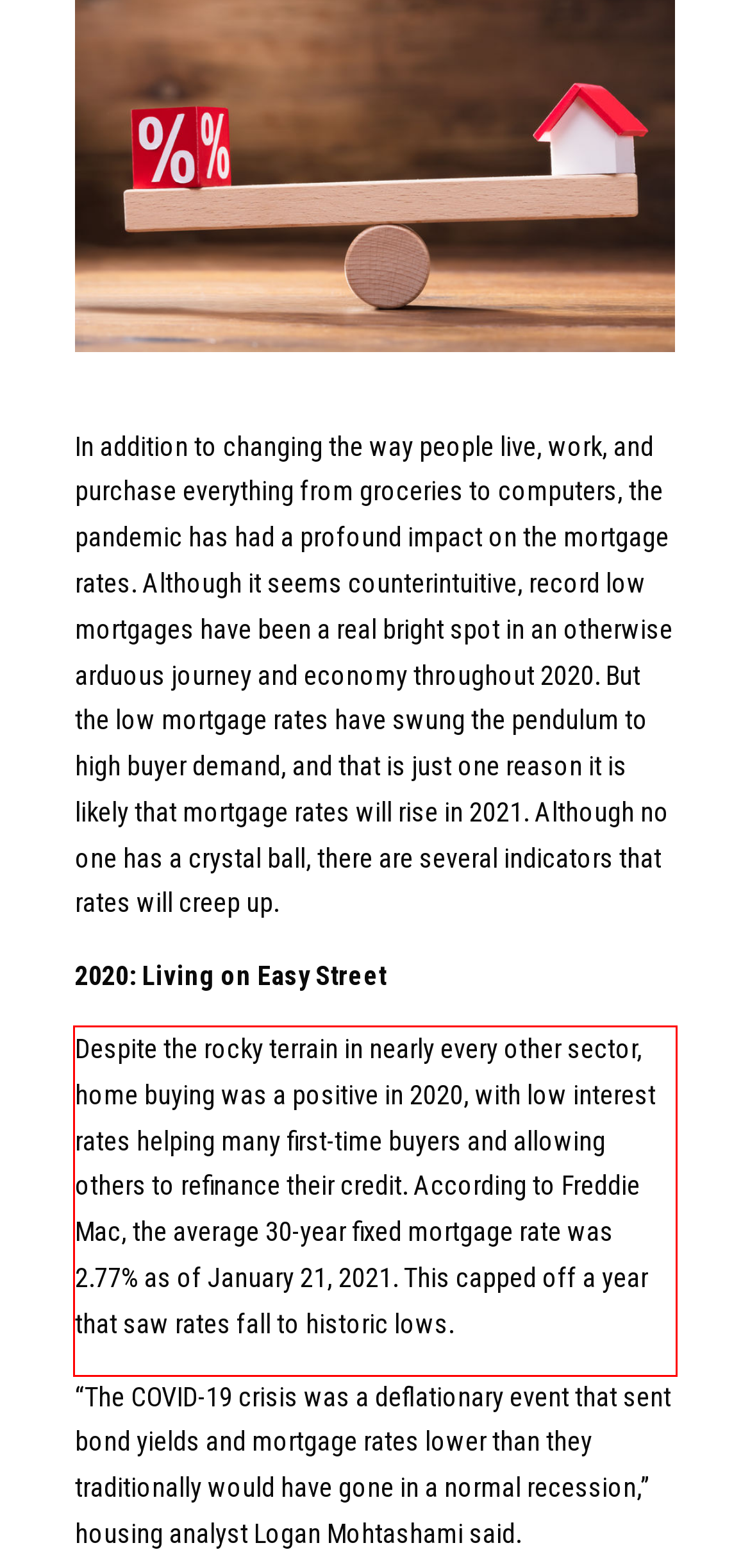Examine the screenshot of the webpage, locate the red bounding box, and perform OCR to extract the text contained within it.

Despite the rocky terrain in nearly every other sector, home buying was a positive in 2020, with low interest rates helping many first-time buyers and allowing others to refinance their credit. According to Freddie Mac, the average 30-year fixed mortgage rate was 2.77% as of January 21, 2021. This capped off a year that saw rates fall to historic lows.